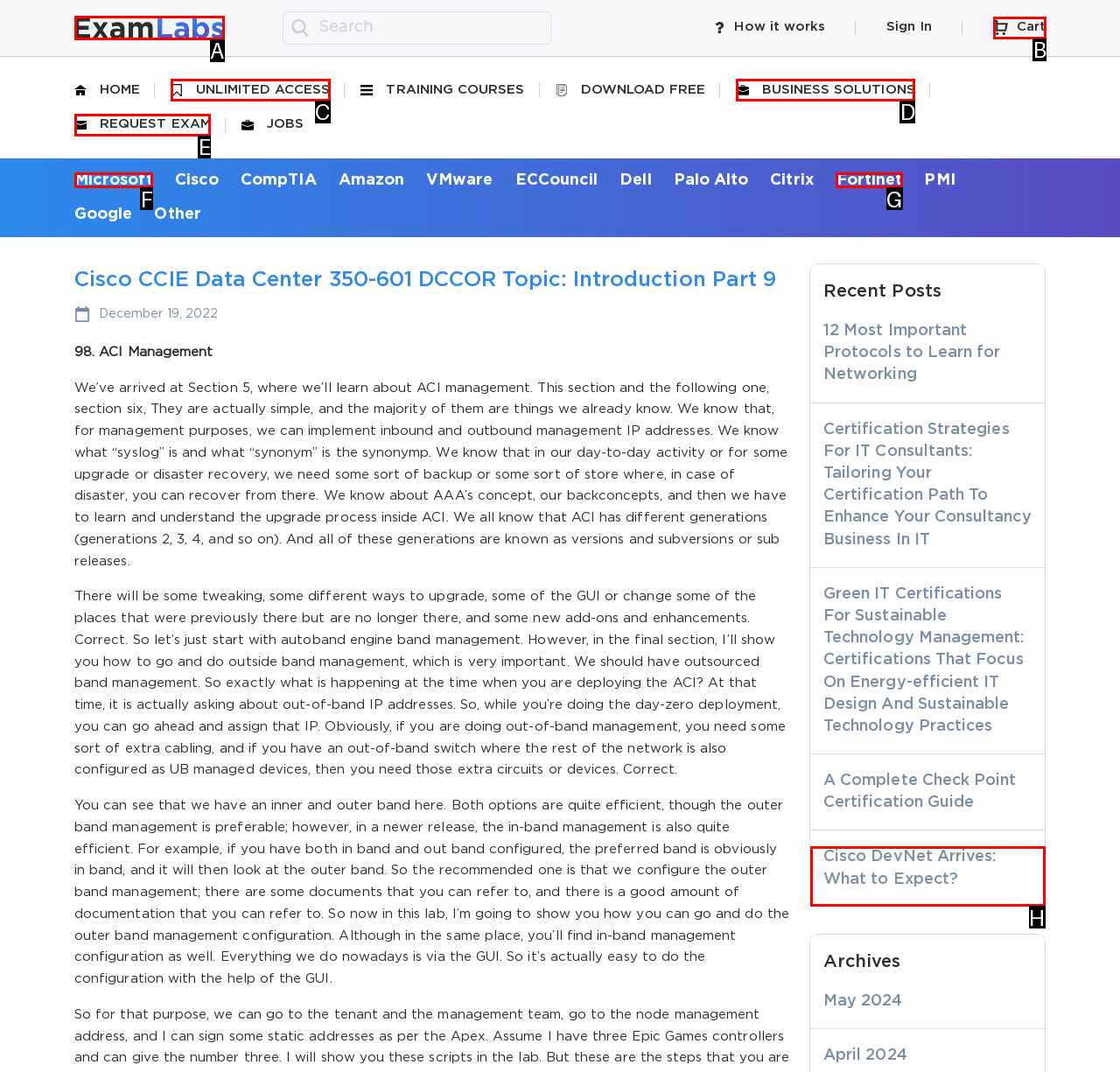To complete the task: View your cart, select the appropriate UI element to click. Respond with the letter of the correct option from the given choices.

B